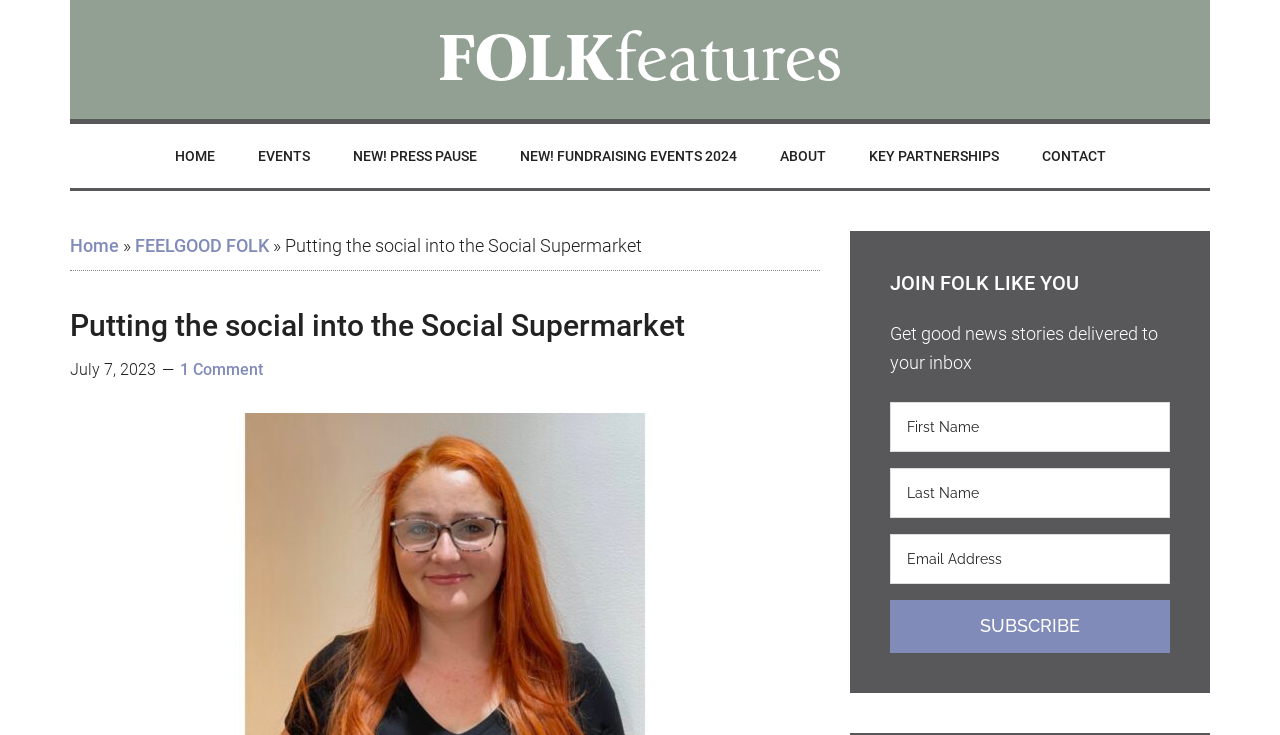Locate the UI element described by NEW! Press Pause and provide its bounding box coordinates. Use the format (top-left x, top-left y, bottom-right x, bottom-right y) with all values as floating point numbers between 0 and 1.

[0.26, 0.169, 0.388, 0.256]